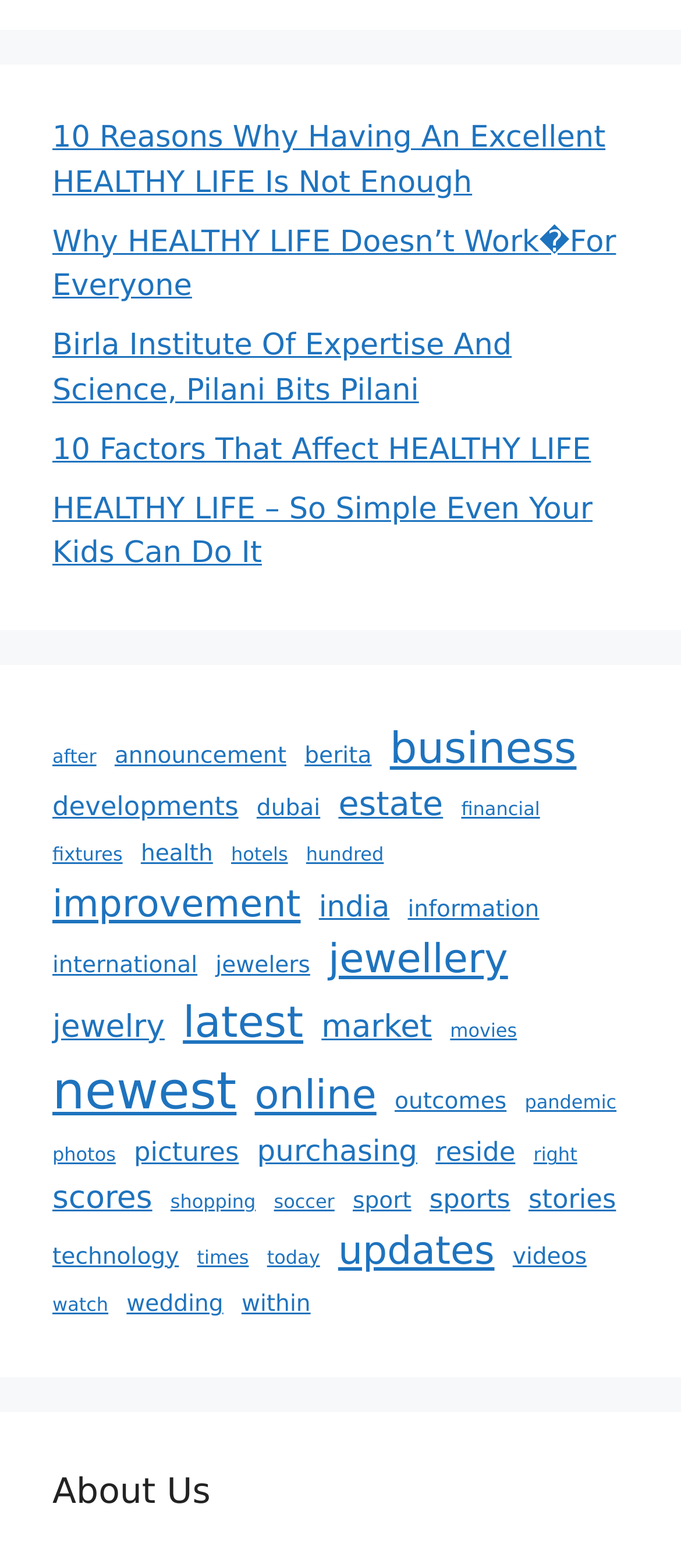Find the bounding box coordinates of the clickable region needed to perform the following instruction: "Read about 'Birla Institute Of Expertise And Science, Pilani Bits Pilani'". The coordinates should be provided as four float numbers between 0 and 1, i.e., [left, top, right, bottom].

[0.077, 0.209, 0.751, 0.26]